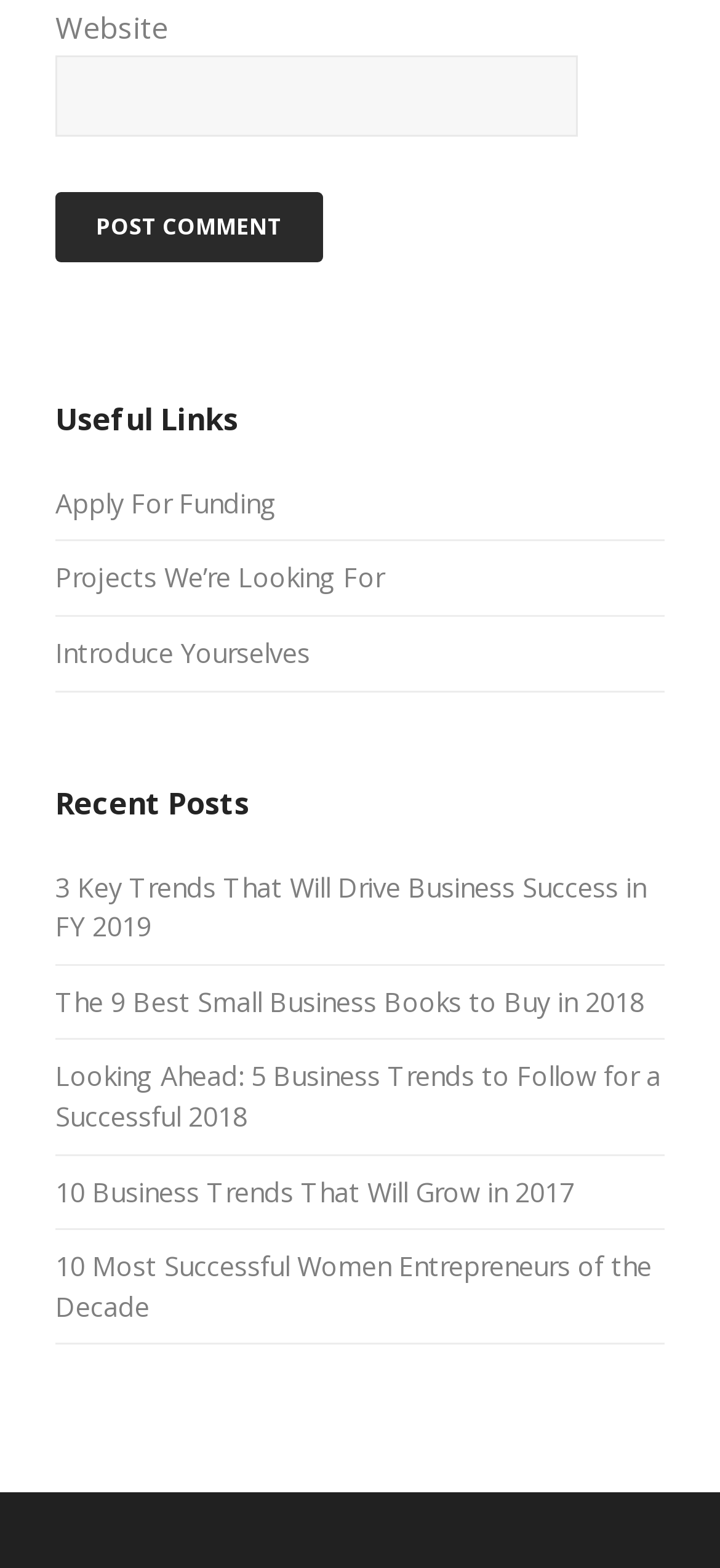Please find the bounding box coordinates of the element that must be clicked to perform the given instruction: "Enter website". The coordinates should be four float numbers from 0 to 1, i.e., [left, top, right, bottom].

[0.077, 0.036, 0.803, 0.087]